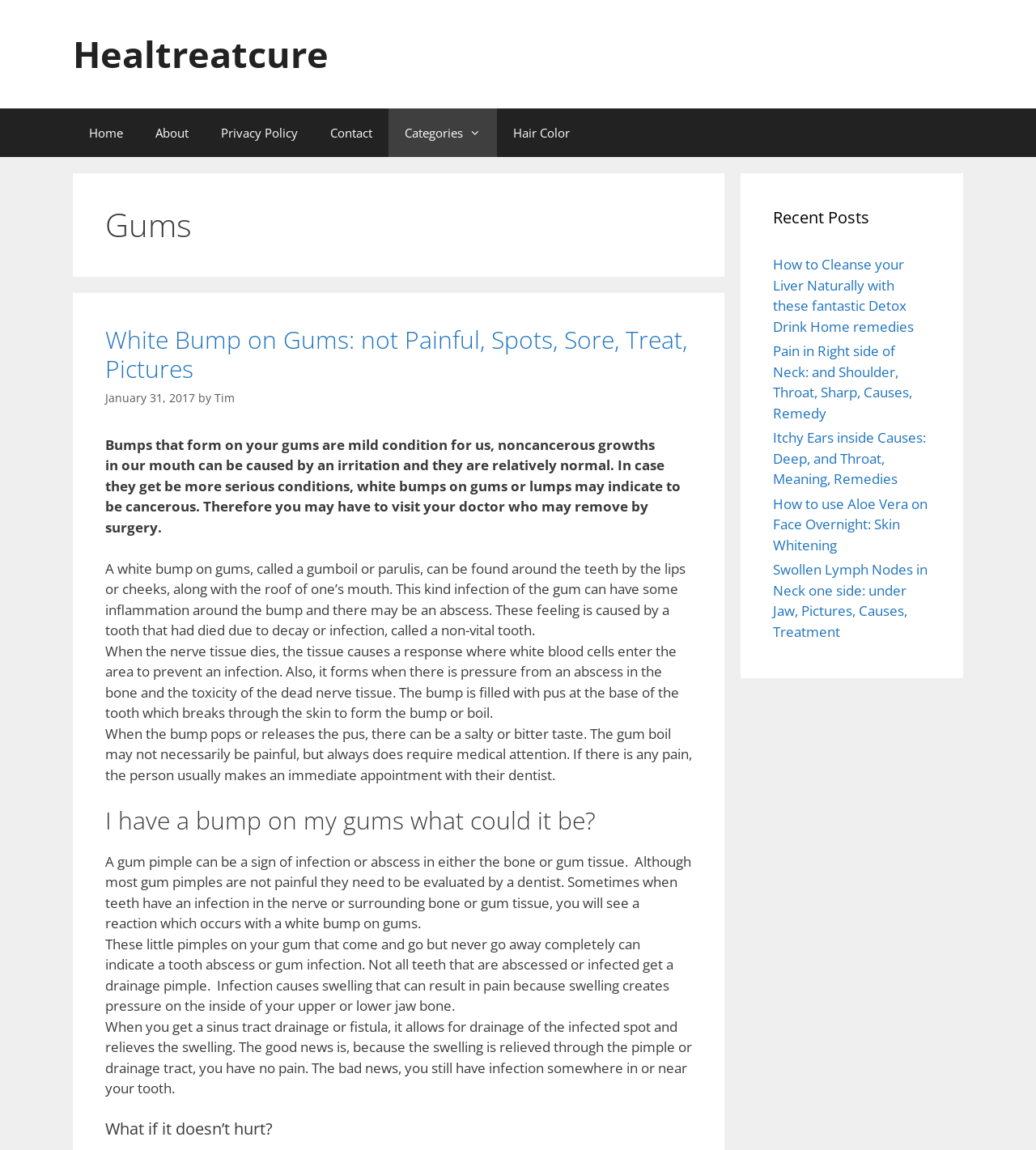Can you find the bounding box coordinates of the area I should click to execute the following instruction: "Visit the 'About' page"?

[0.134, 0.094, 0.198, 0.137]